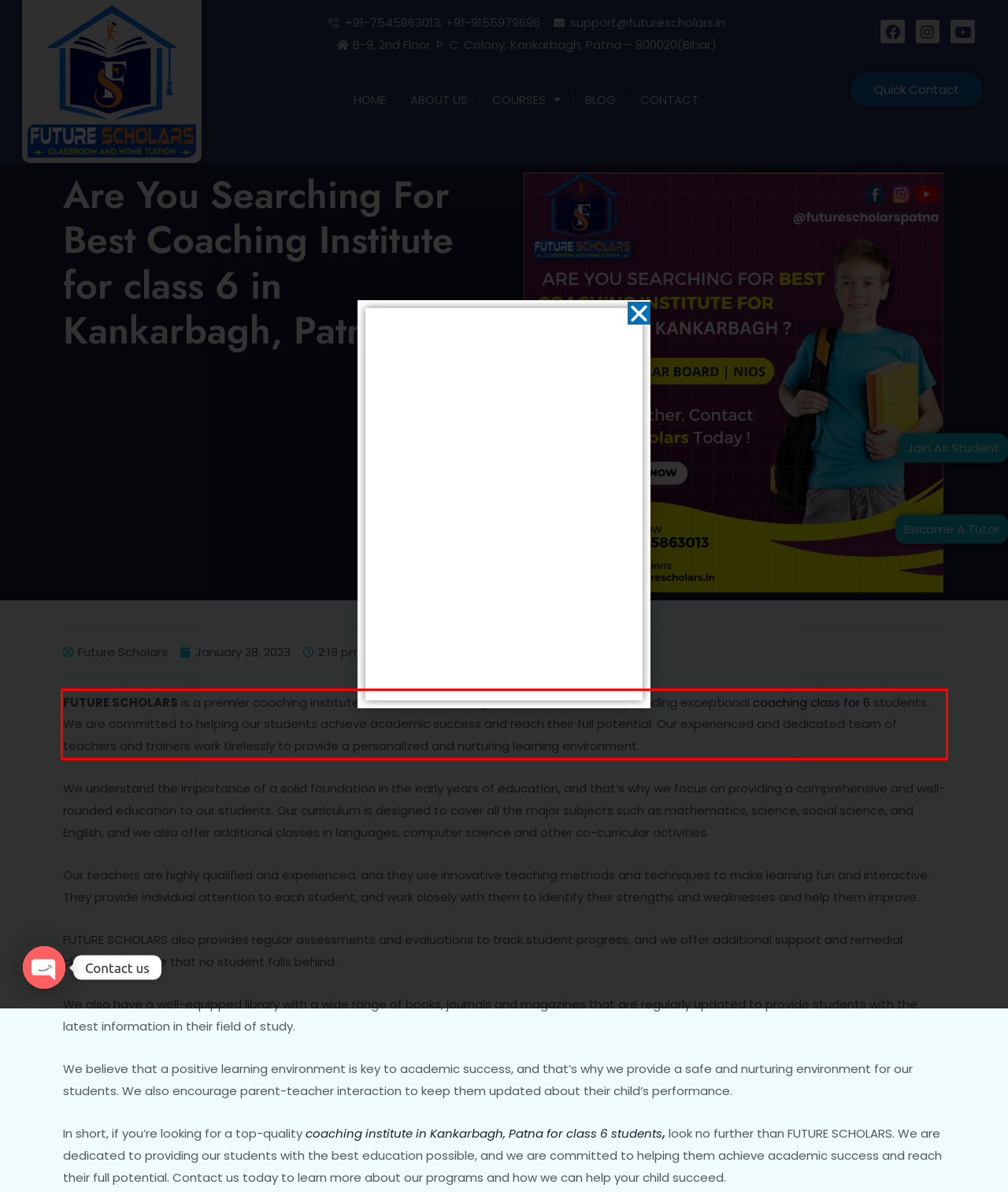Given the screenshot of a webpage, identify the red rectangle bounding box and recognize the text content inside it, generating the extracted text.

FUTURE SCHOLARS is a premier coaching institute located in Kankarbagh, Patna, dedicated to providing exceptional coaching class for 6 students. We are committed to helping our students achieve academic success and reach their full potential. Our experienced and dedicated team of teachers and trainers work tirelessly to provide a personalized and nurturing learning environment.